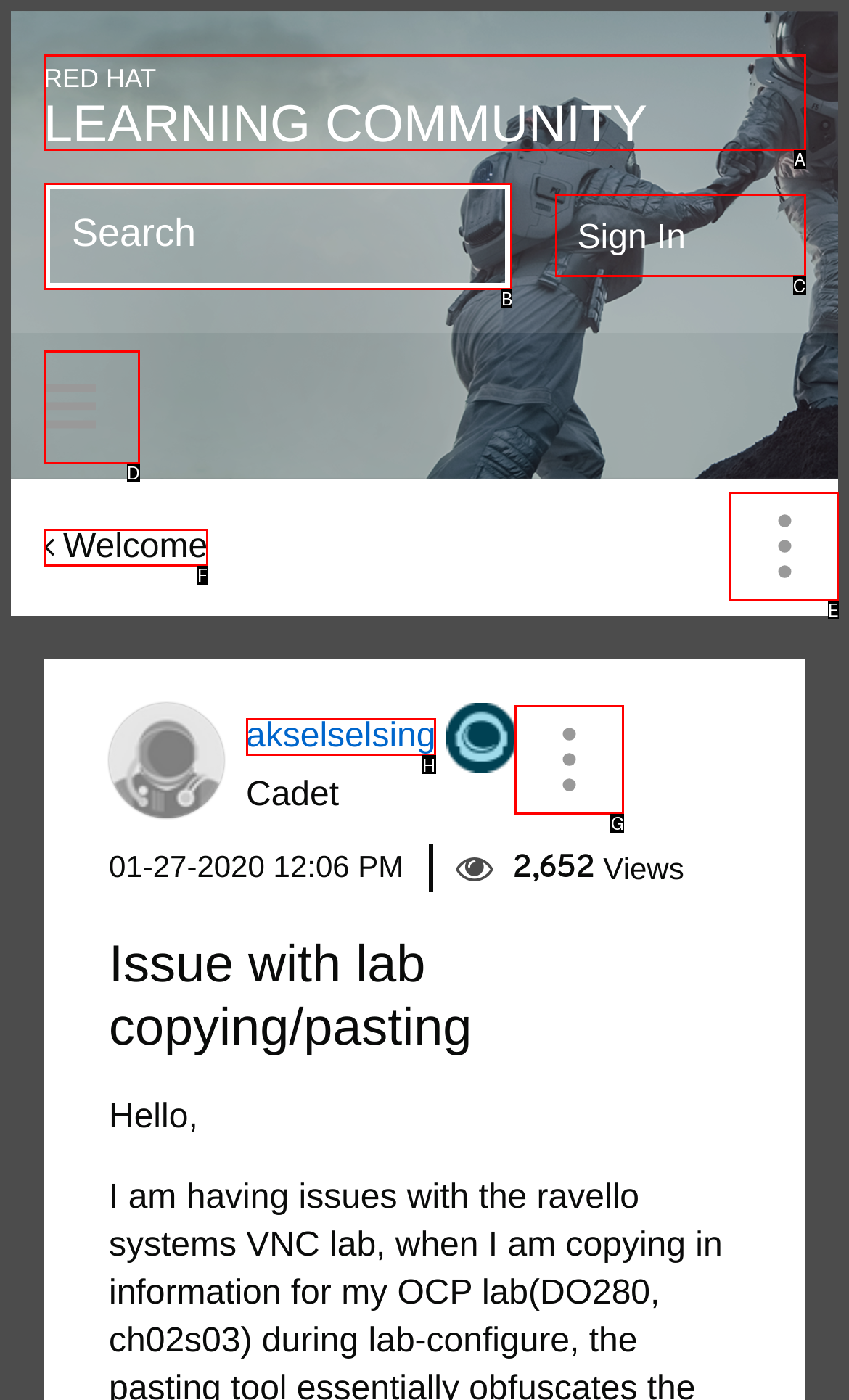Tell me which one HTML element best matches the description: Red Hat Learning Community
Answer with the option's letter from the given choices directly.

A